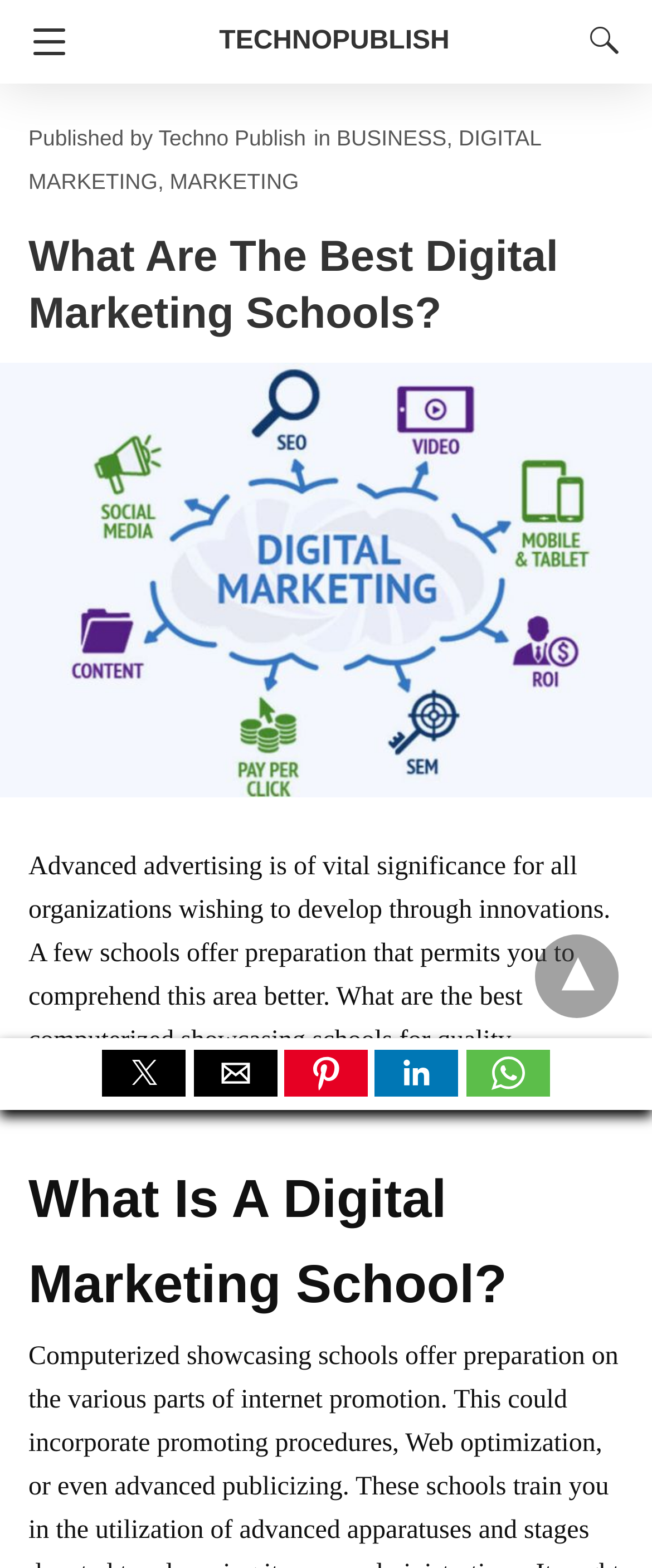Specify the bounding box coordinates of the area to click in order to follow the given instruction: "Contact us now."

None